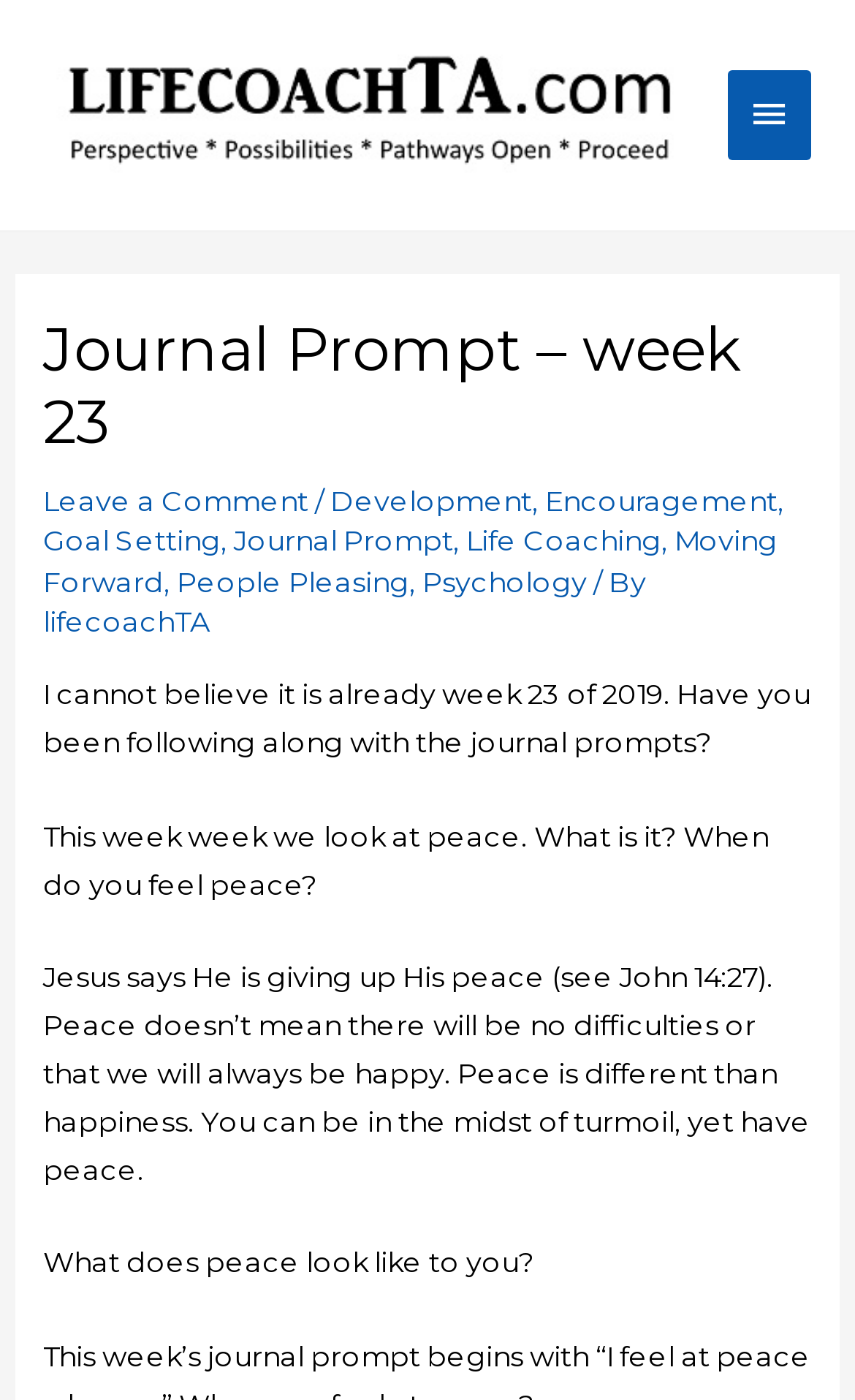What is the author's name?
Based on the content of the image, thoroughly explain and answer the question.

Based on the webpage content, I found that the author's name is lifecoachTA, which is mentioned in the text '/ By lifecoachTA'.